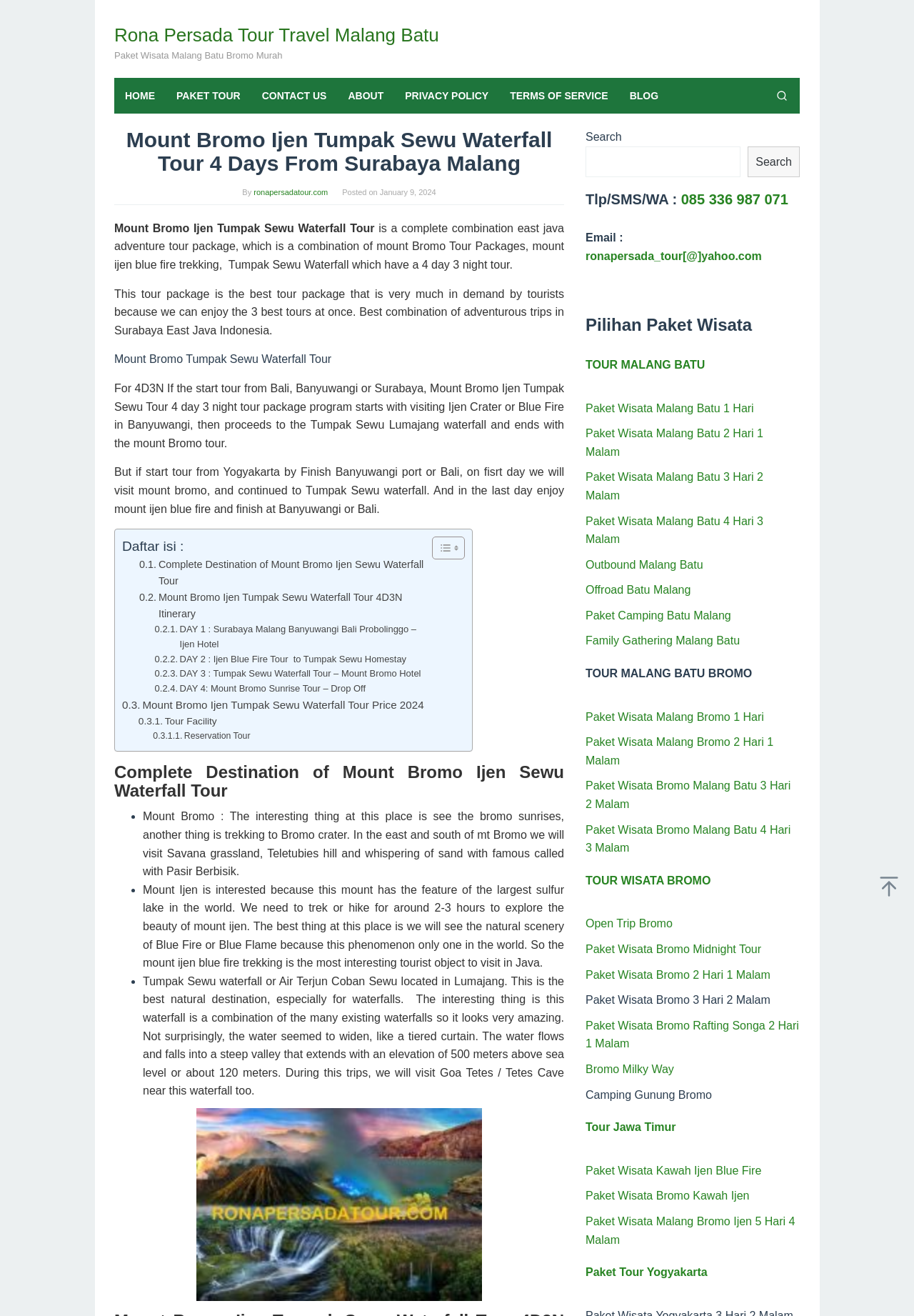Find the bounding box coordinates of the element to click in order to complete this instruction: "Call or SMS 085 336 987 071". The bounding box coordinates must be four float numbers between 0 and 1, denoted as [left, top, right, bottom].

[0.745, 0.146, 0.862, 0.158]